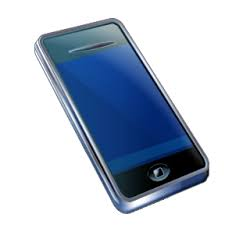What is the color of the phone's screen?
Look at the image and respond with a one-word or short-phrase answer.

Vibrant blue